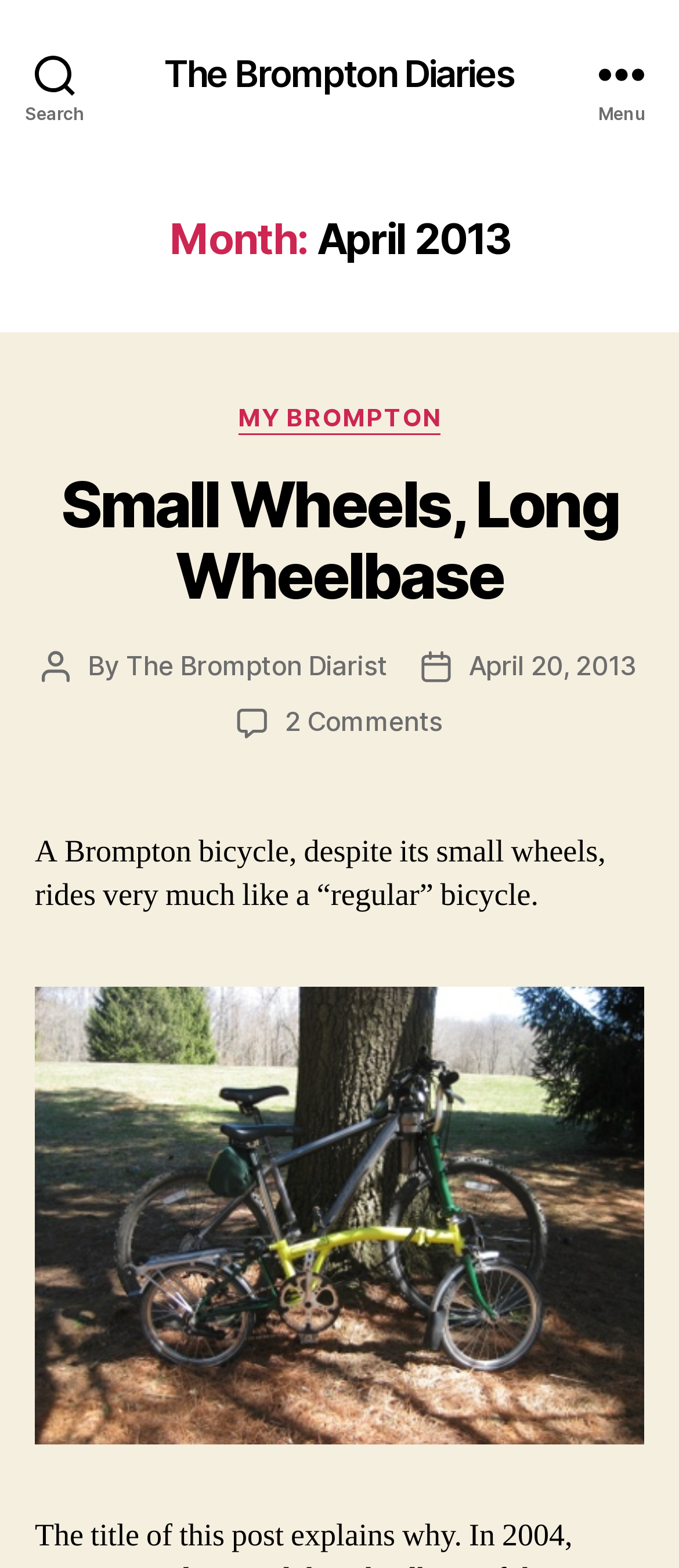Please find the bounding box coordinates of the clickable region needed to complete the following instruction: "Read News". The bounding box coordinates must consist of four float numbers between 0 and 1, i.e., [left, top, right, bottom].

None